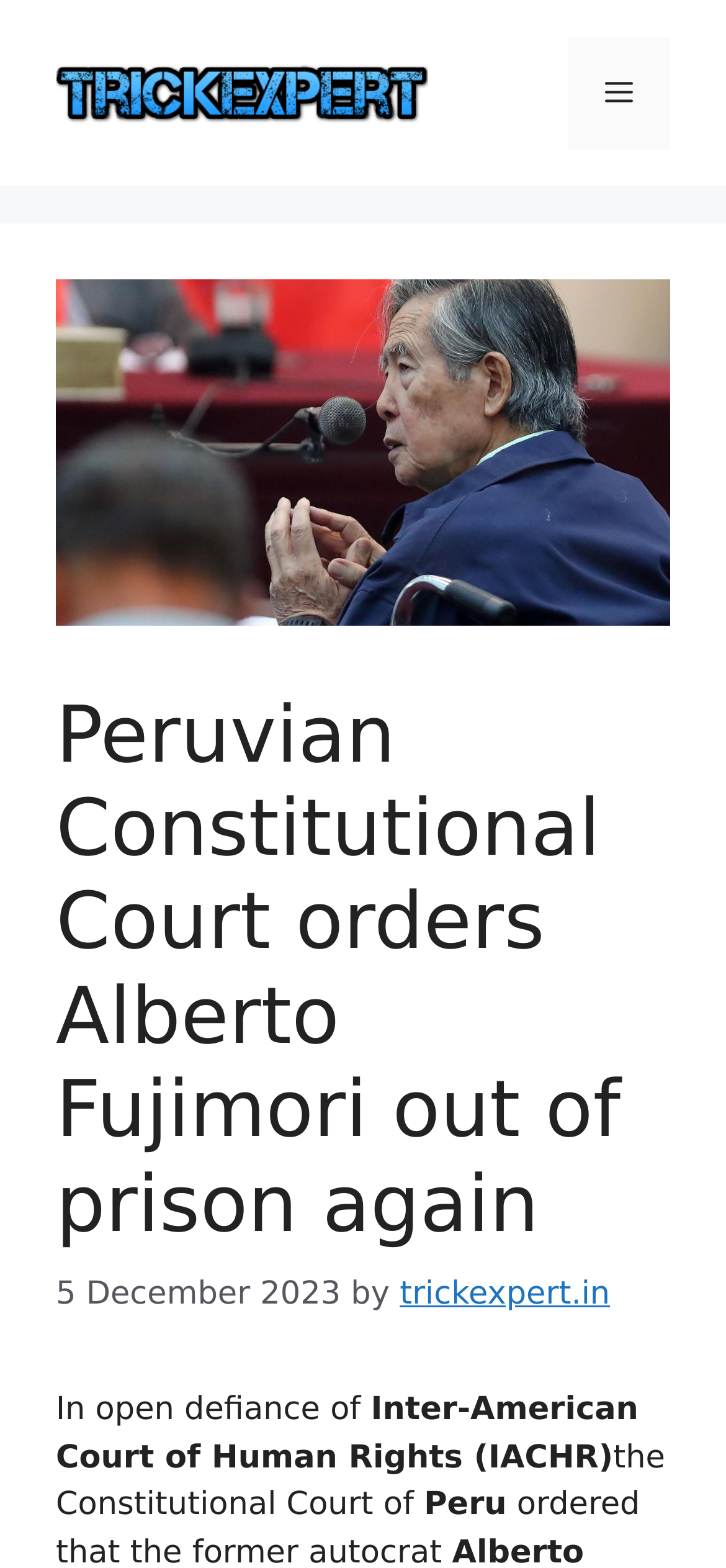What is the name of the court mentioned in the article?
From the image, provide a succinct answer in one word or a short phrase.

Constitutional Court of Peru